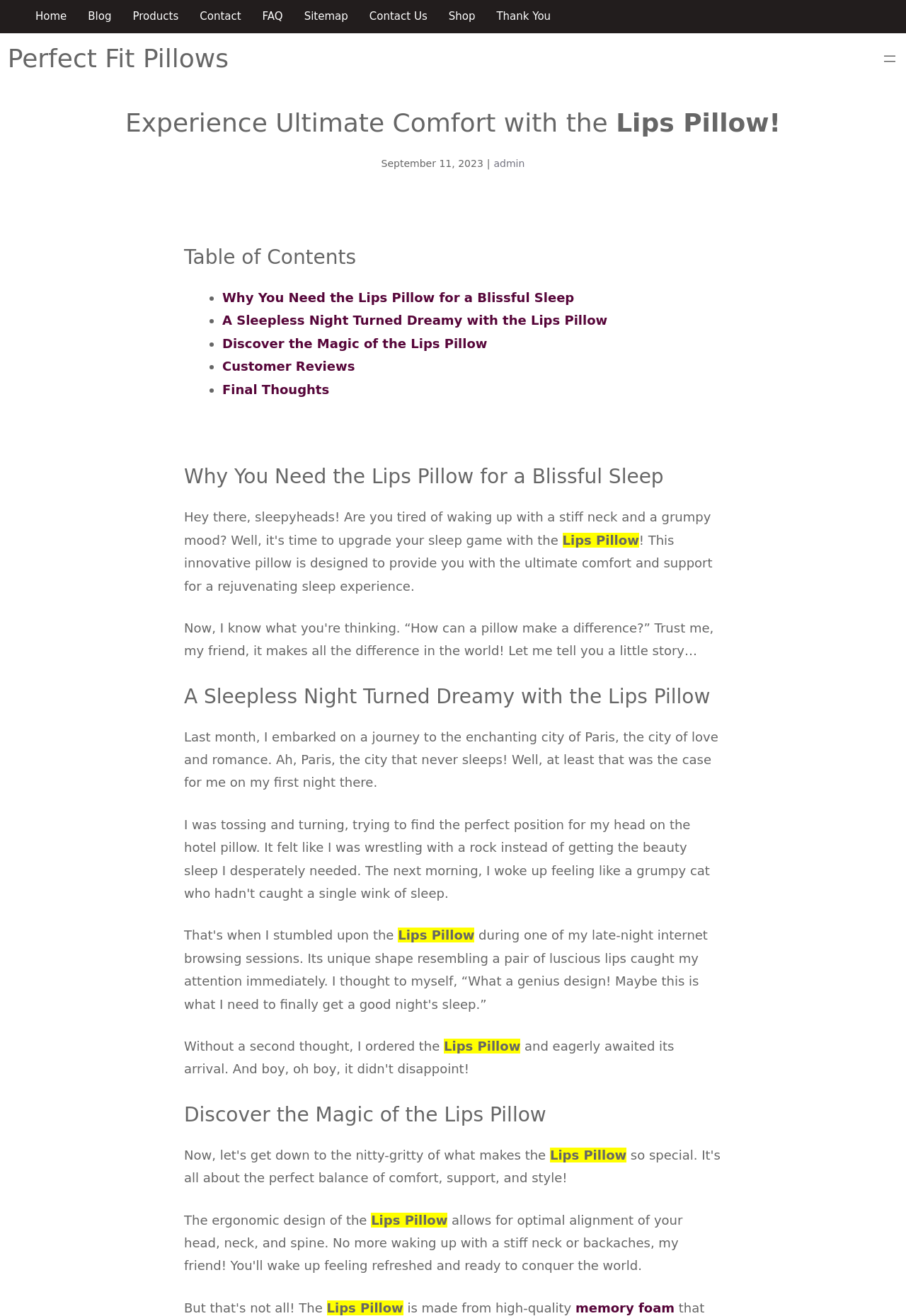Specify the bounding box coordinates of the element's region that should be clicked to achieve the following instruction: "View related content". The bounding box coordinates consist of four float numbers between 0 and 1, in the format [left, top, right, bottom].

None